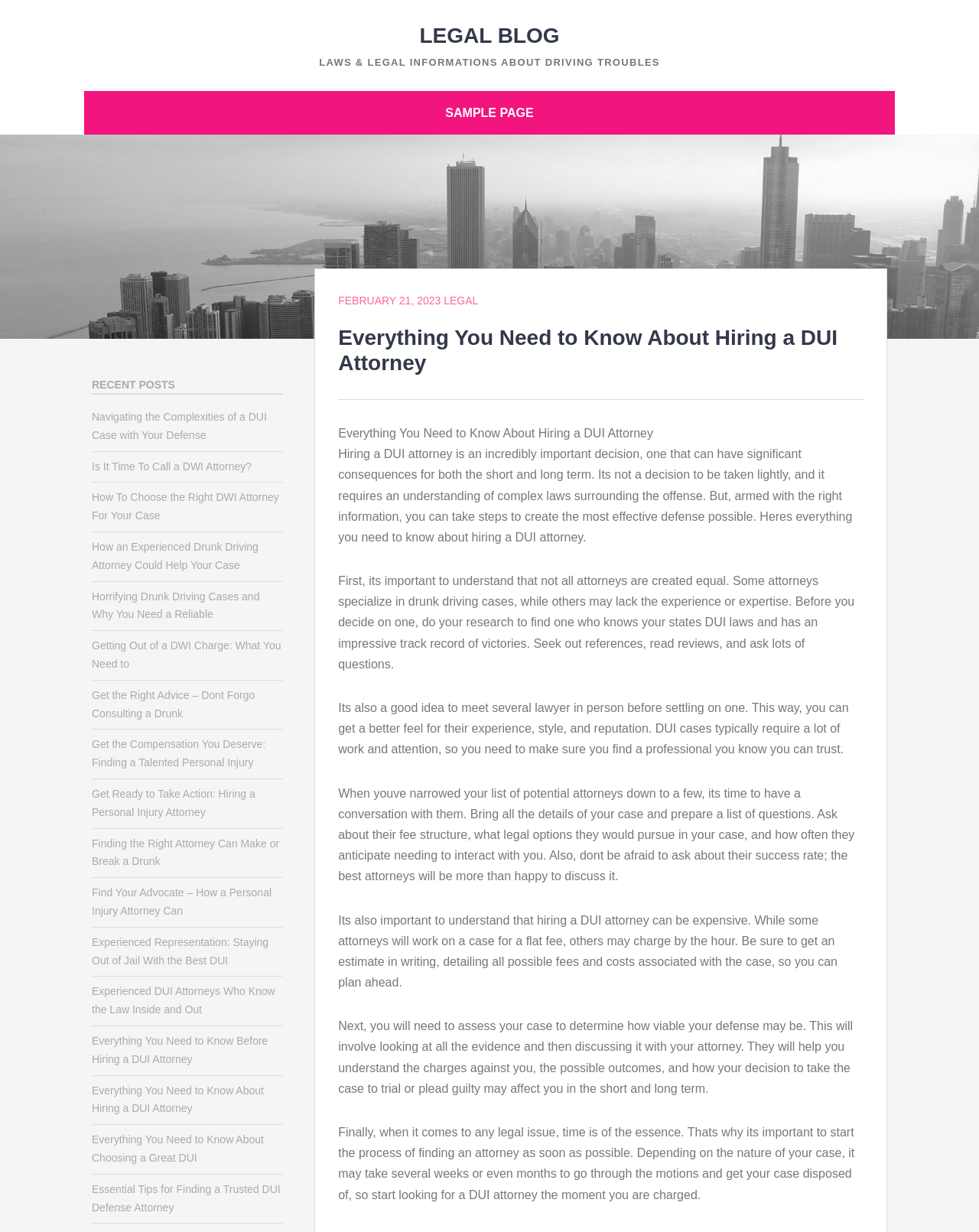Pinpoint the bounding box coordinates of the area that must be clicked to complete this instruction: "Click on the 'Navigating the Complexities of a DUI Case with Your Defense' link".

[0.094, 0.333, 0.272, 0.358]